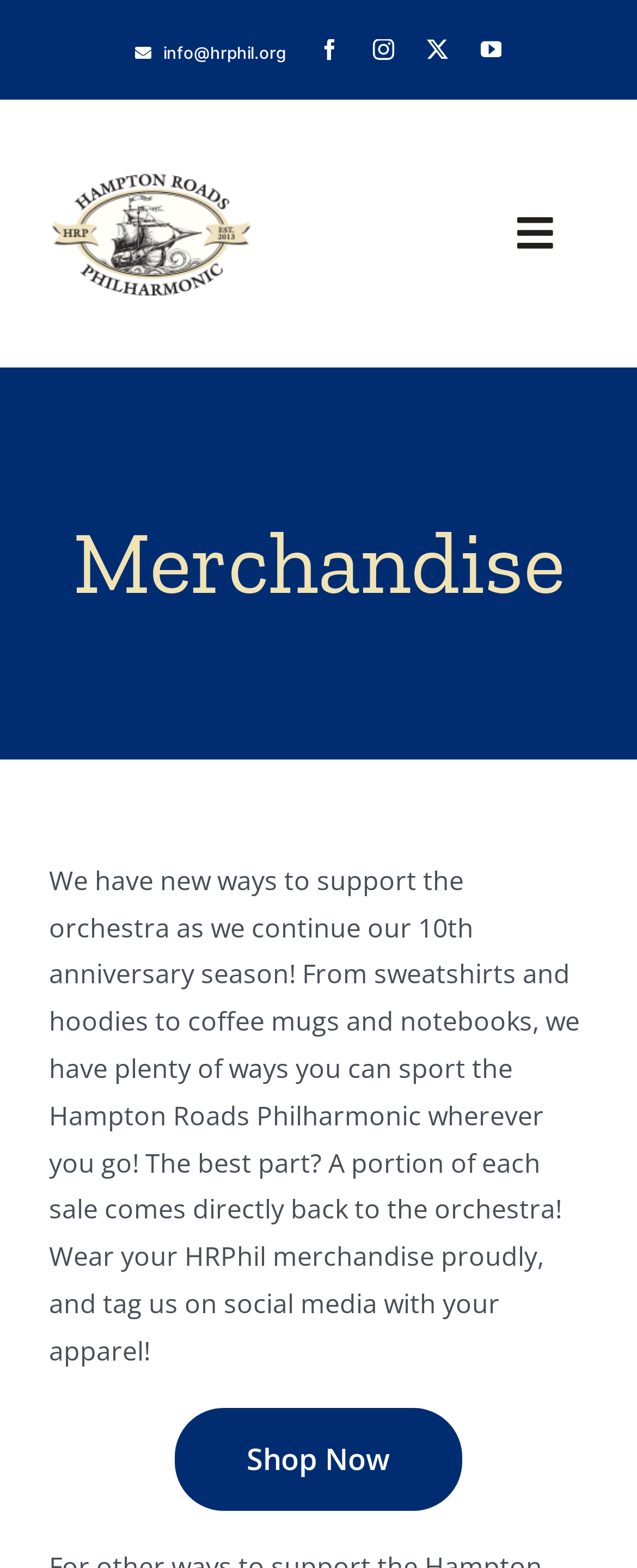From the webpage screenshot, predict the bounding box coordinates (top-left x, top-left y, bottom-right x, bottom-right y) for the UI element described here: alt="Special Care, Inc."

None